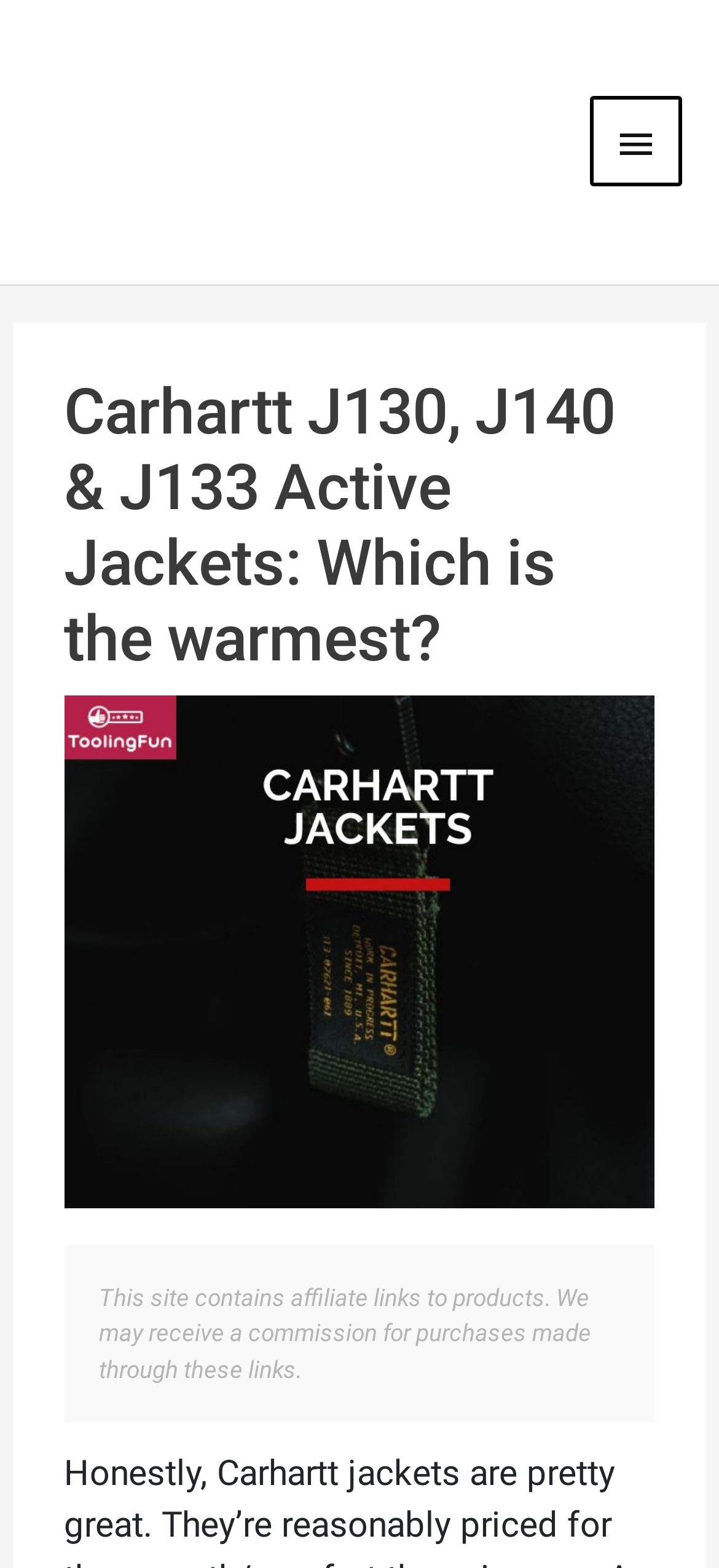Are there affiliate links on this webpage?
Ensure your answer is thorough and detailed.

I found a static text element that mentions 'This site contains affiliate links to products. We may receive a commission for purchases made through these links.', which indicates that there are affiliate links on this webpage.